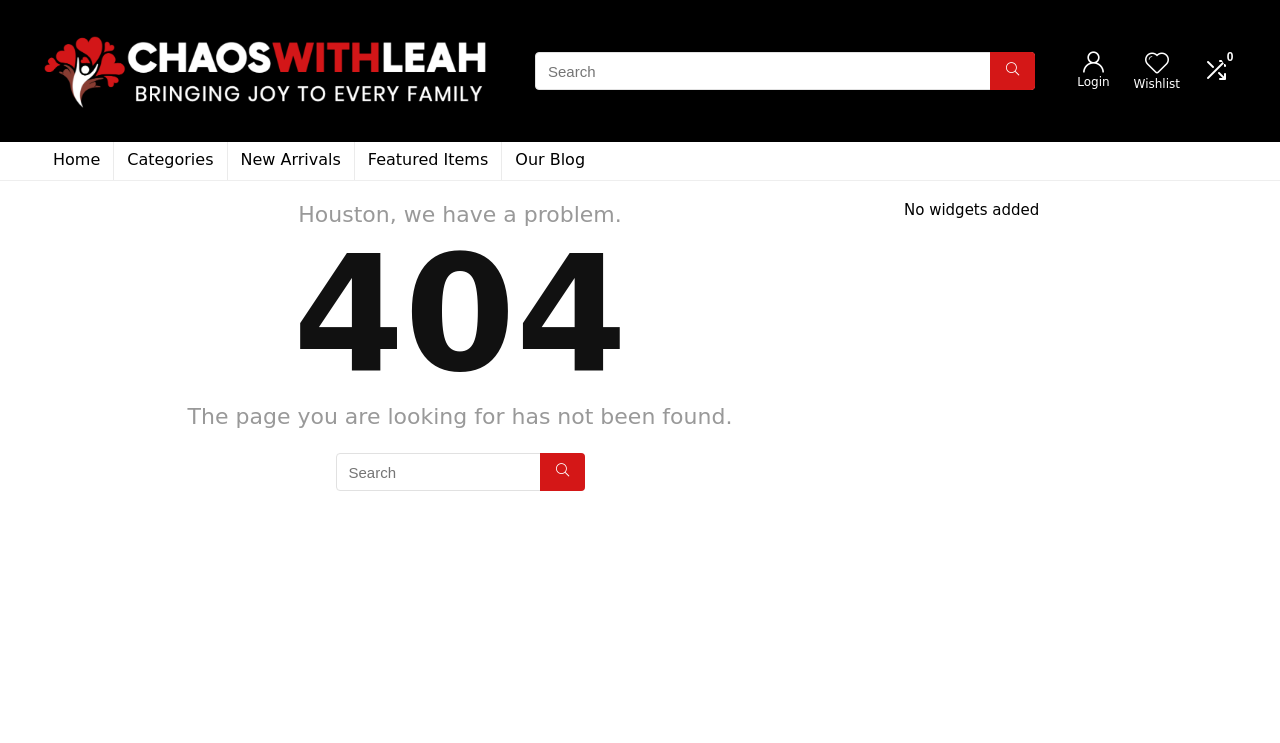Please determine the bounding box coordinates of the area that needs to be clicked to complete this task: 'login to the website'. The coordinates must be four float numbers between 0 and 1, formatted as [left, top, right, bottom].

[0.842, 0.101, 0.867, 0.12]